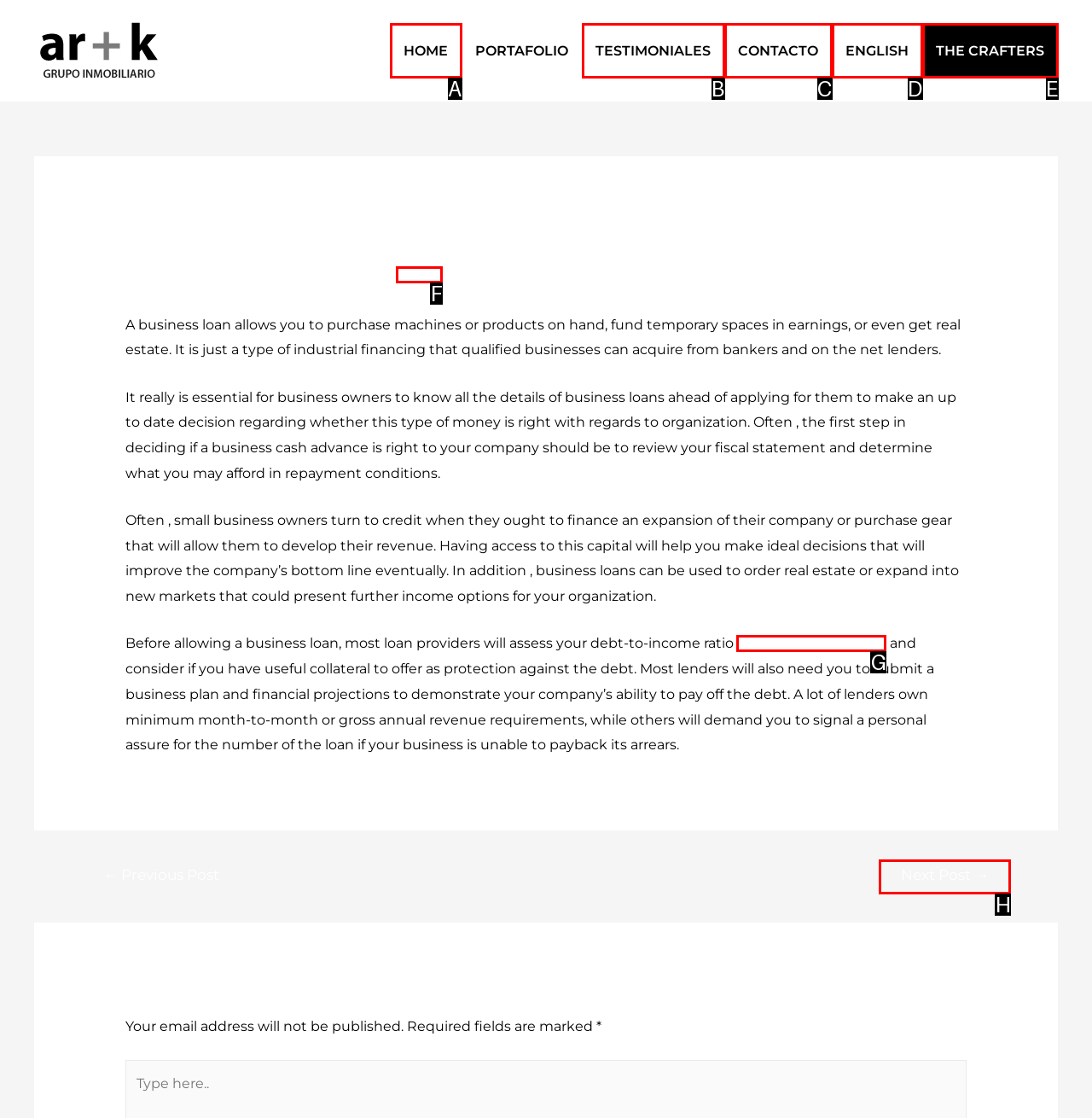From the provided options, which letter corresponds to the element described as: HOME
Answer with the letter only.

A